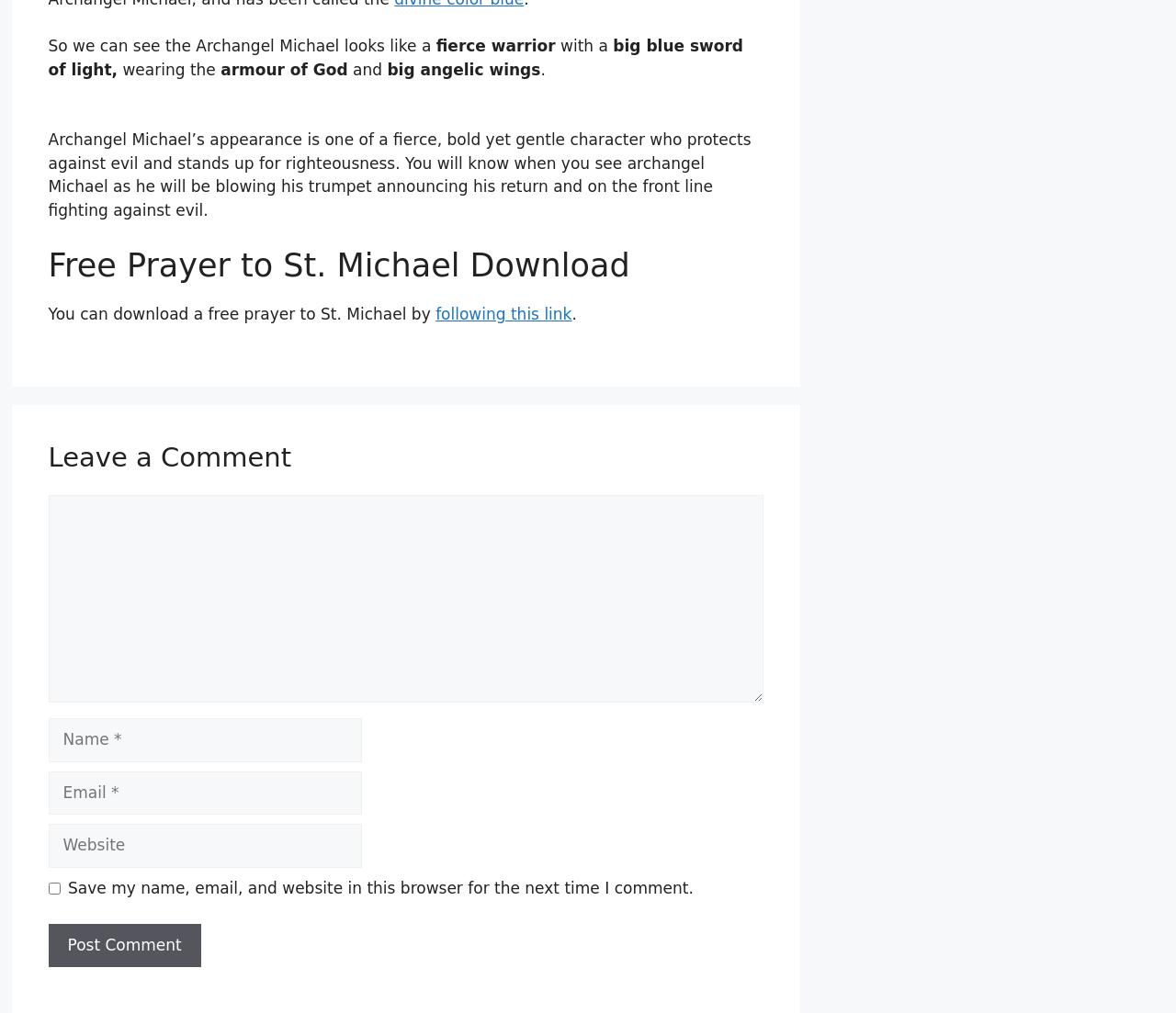Mark the bounding box of the element that matches the following description: "parent_node: Comment name="url" placeholder="Website"".

[0.041, 0.813, 0.307, 0.856]